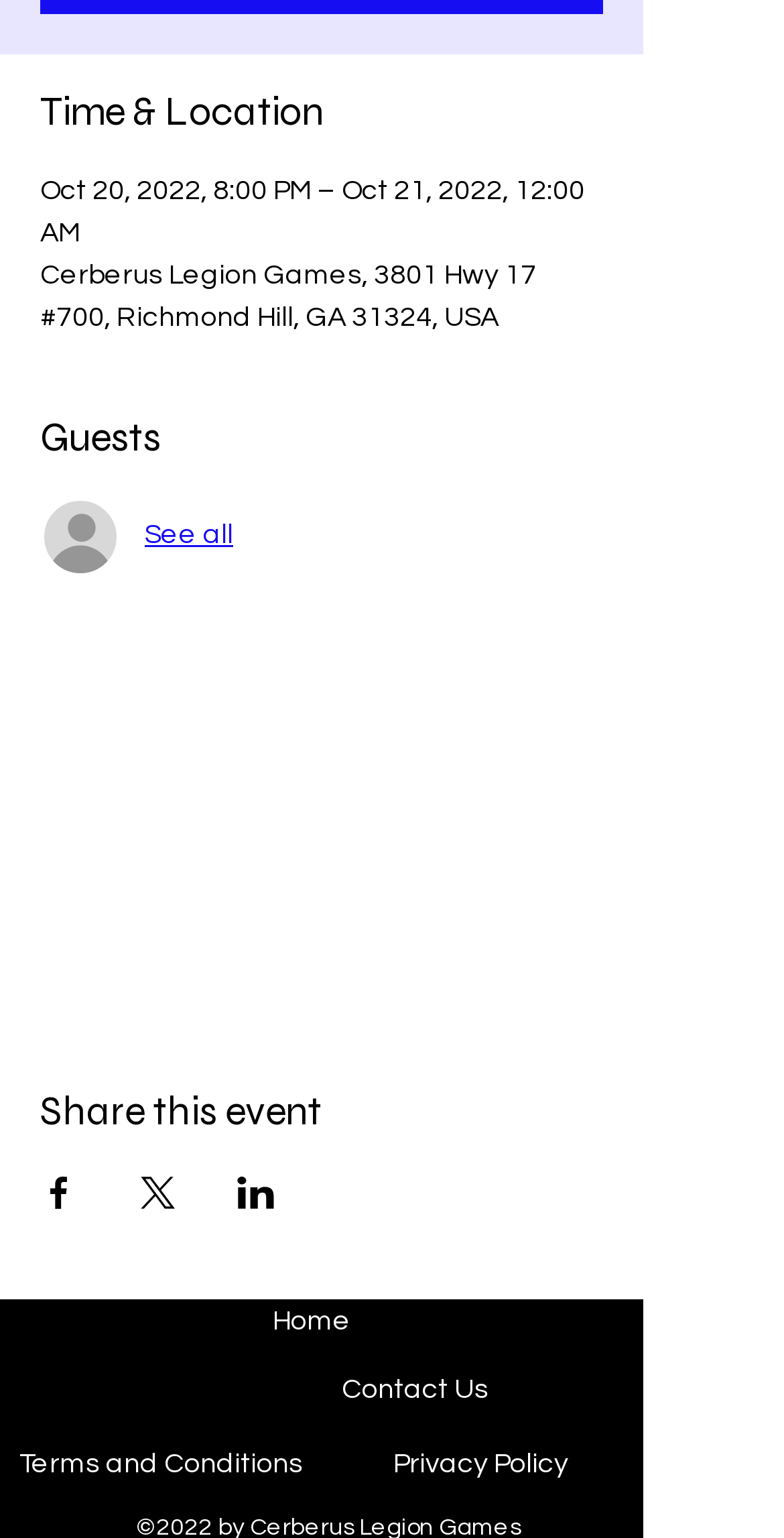Indicate the bounding box coordinates of the clickable region to achieve the following instruction: "See all guests."

[0.185, 0.336, 0.297, 0.362]